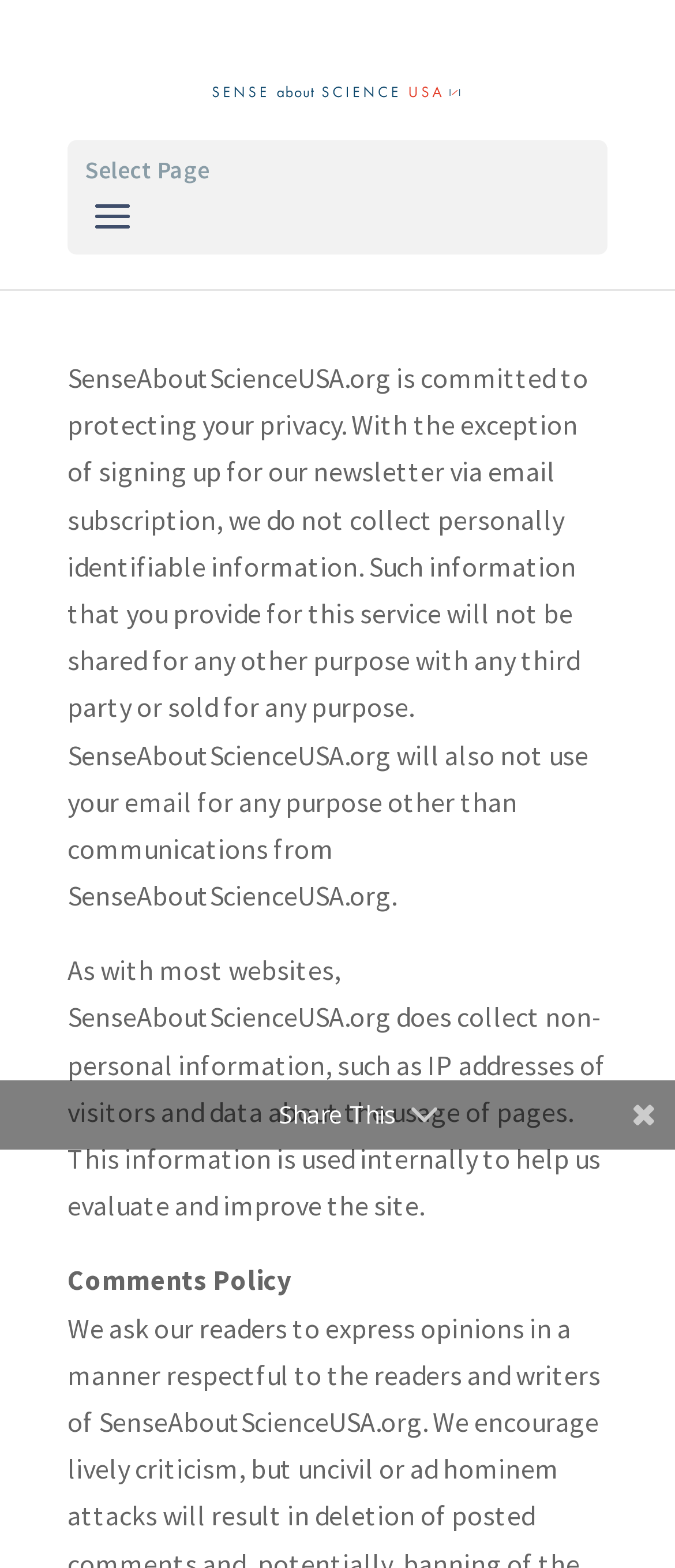What is the name of the organization?
Using the visual information from the image, give a one-word or short-phrase answer.

Sense About Science USA